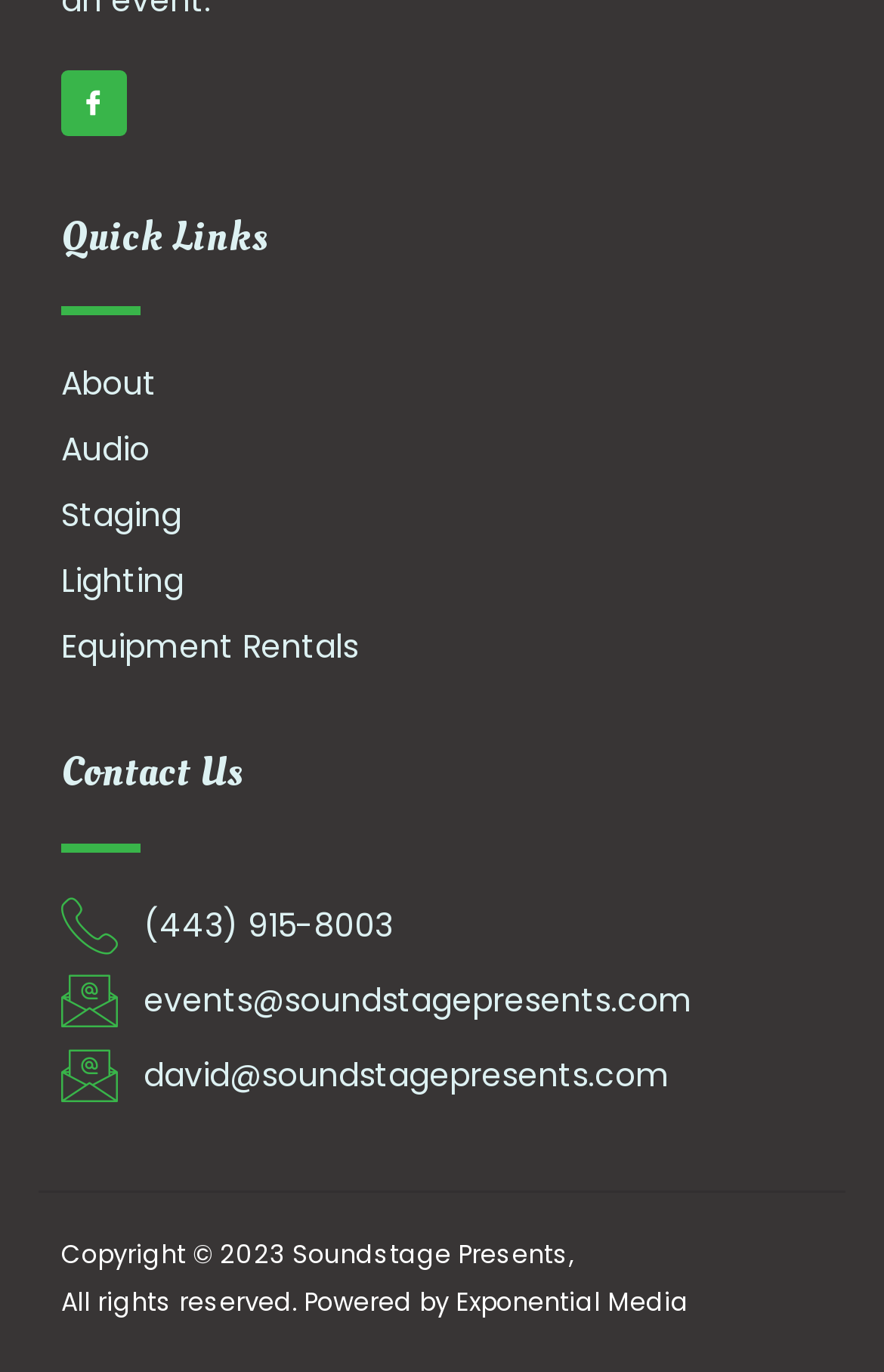Using the element description: "Exponential Media", determine the bounding box coordinates. The coordinates should be in the format [left, top, right, bottom], with values between 0 and 1.

[0.515, 0.935, 0.779, 0.962]